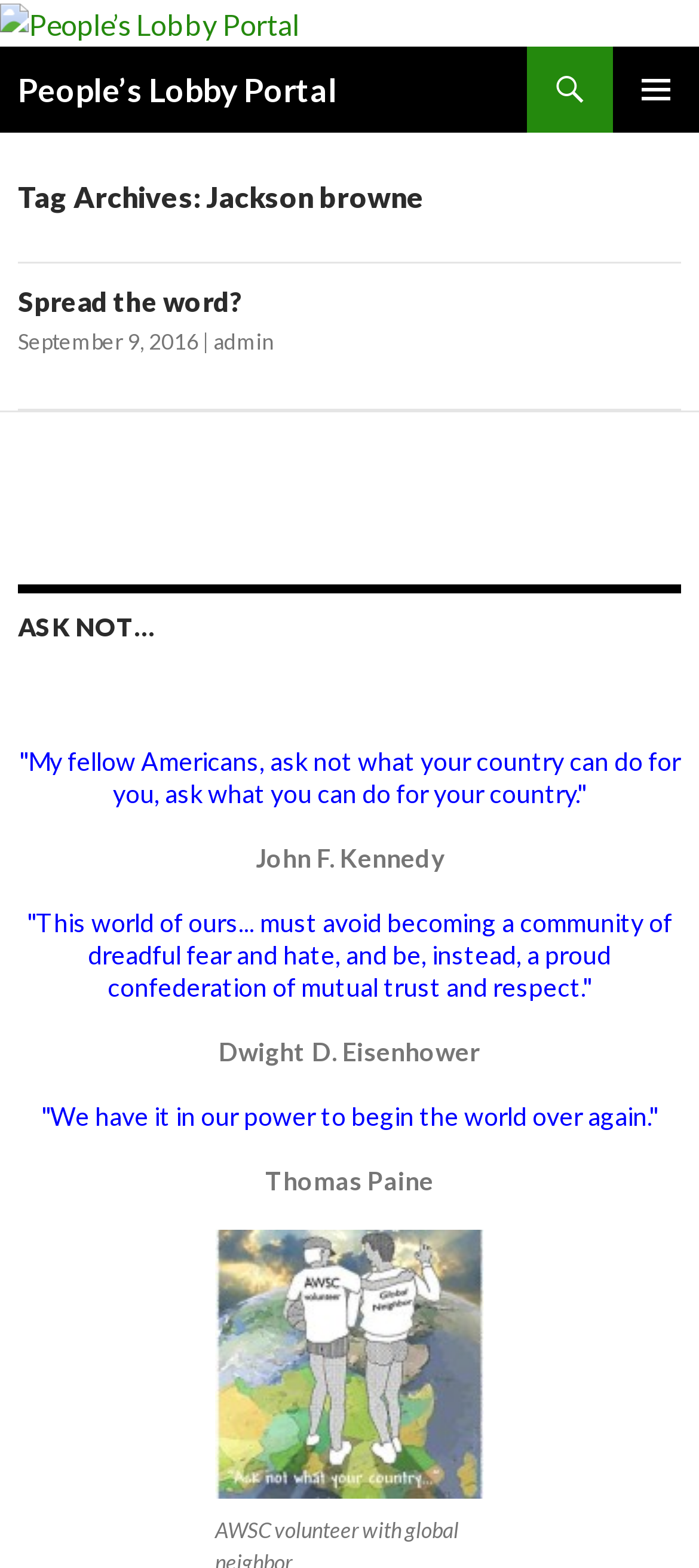What is the name of the volunteer organization mentioned on the webpage?
Answer the question with a single word or phrase by looking at the picture.

American World Service Corps